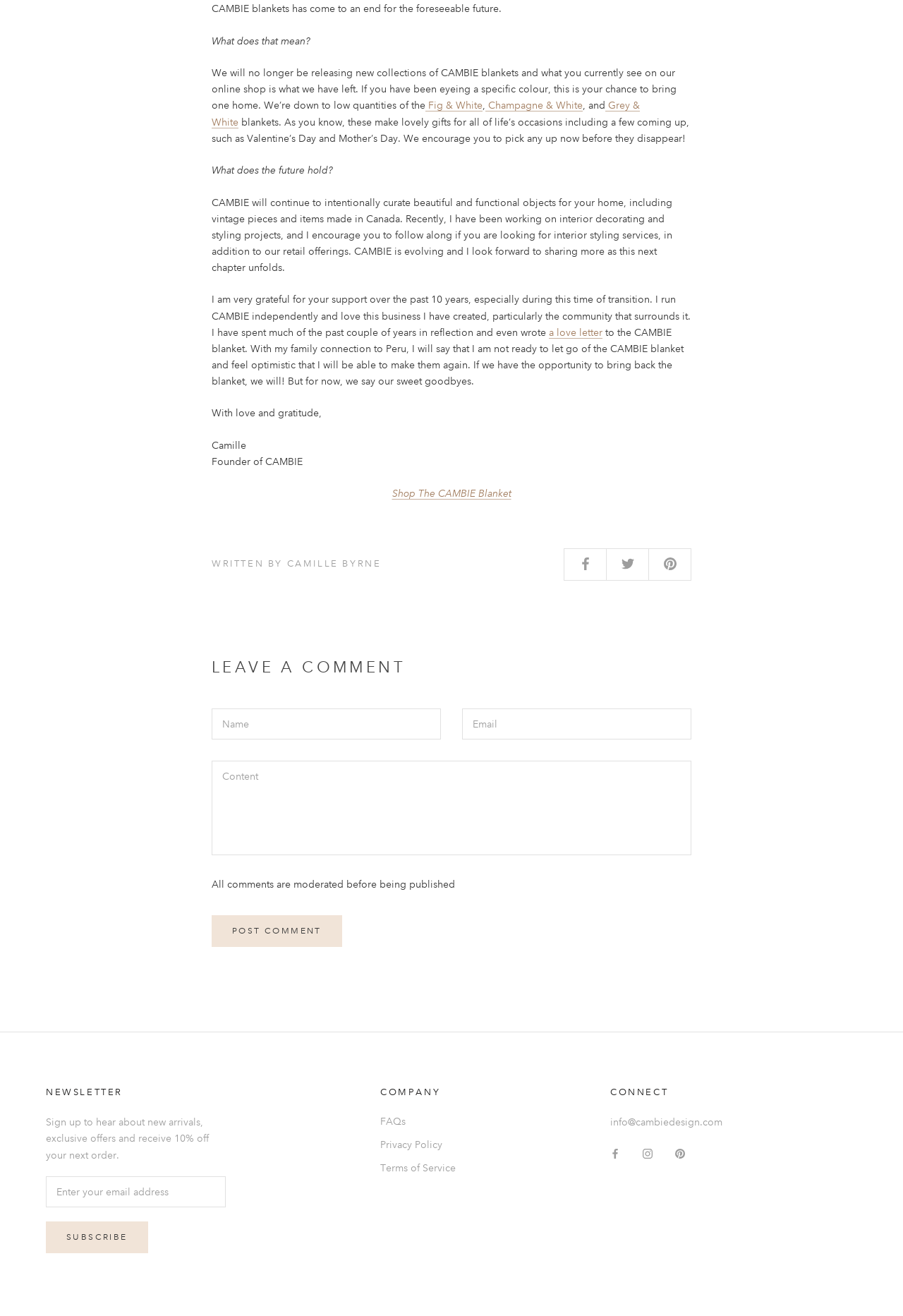Mark the bounding box of the element that matches the following description: "Subscribe".

[0.051, 0.928, 0.164, 0.952]